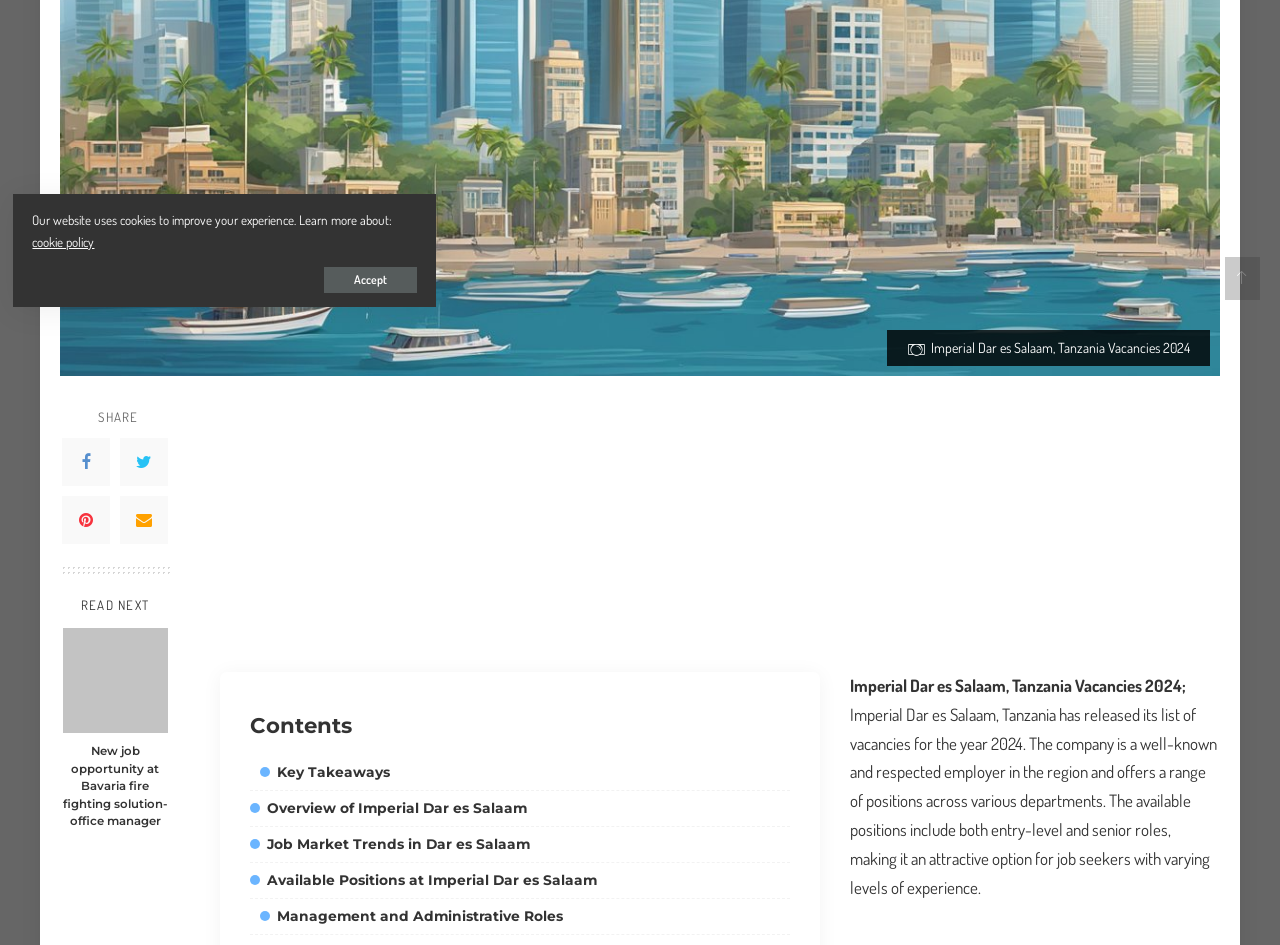Identify the bounding box coordinates of the section that should be clicked to achieve the task described: "Learn about Imperial Dar es Salaam’s Corporate Culture".

[0.195, 0.964, 0.459, 0.983]